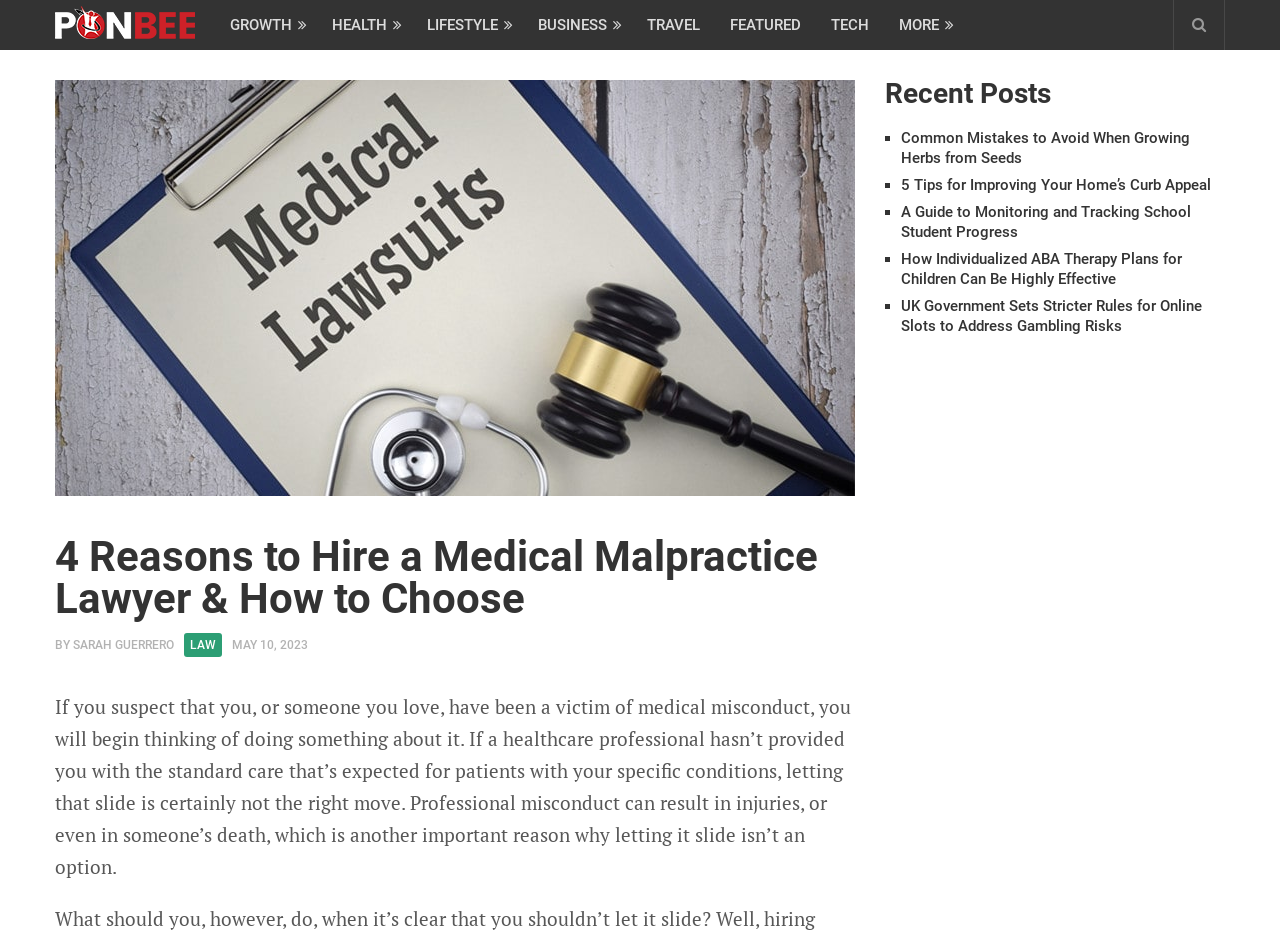Determine which piece of text is the heading of the webpage and provide it.

4 Reasons to Hire a Medical Malpractice Lawyer & How to Choose